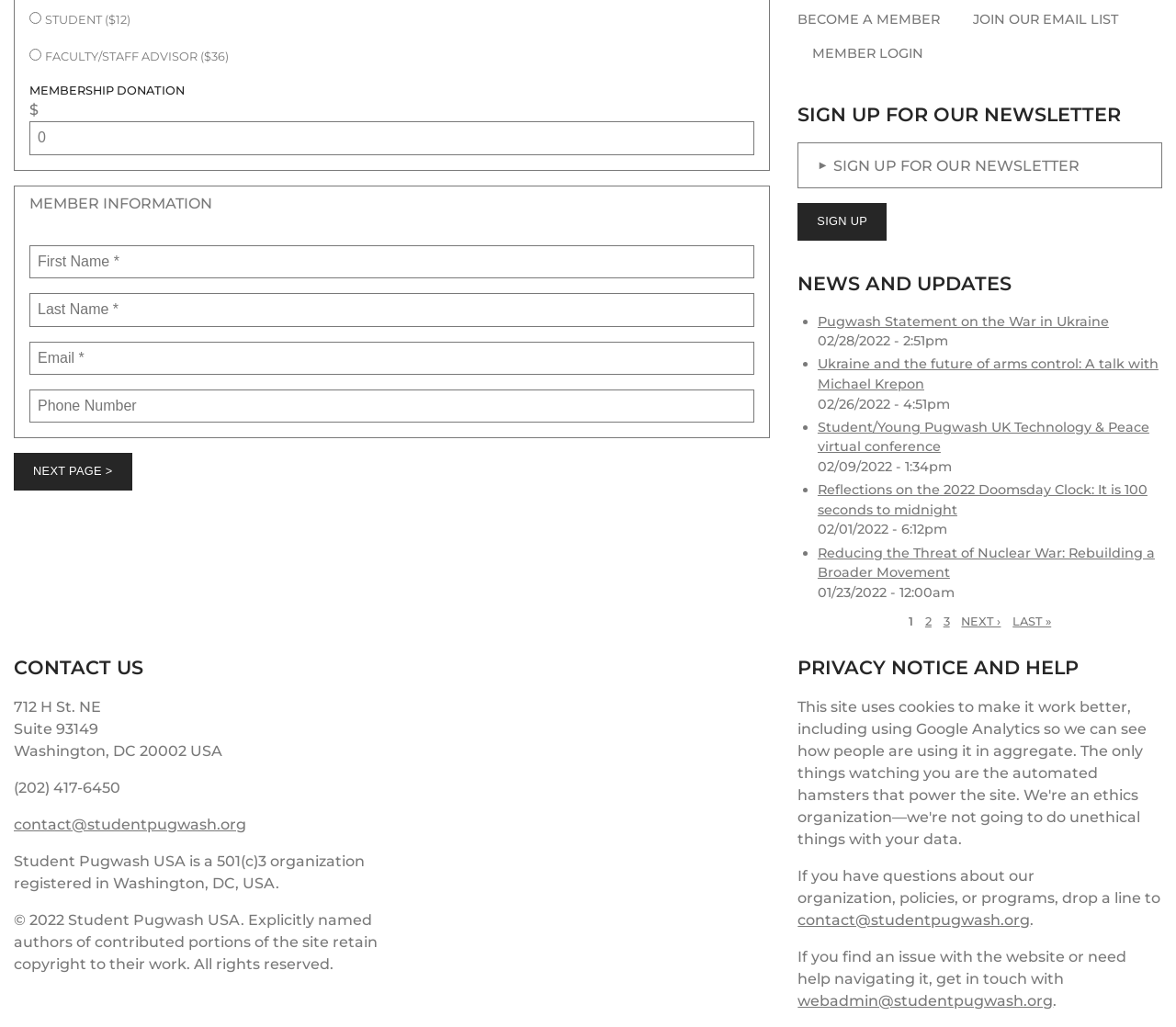Determine the bounding box coordinates for the UI element described. Format the coordinates as (top-left x, top-left y, bottom-right x, bottom-right y) and ensure all values are between 0 and 1. Element description: next ›

[0.818, 0.599, 0.851, 0.612]